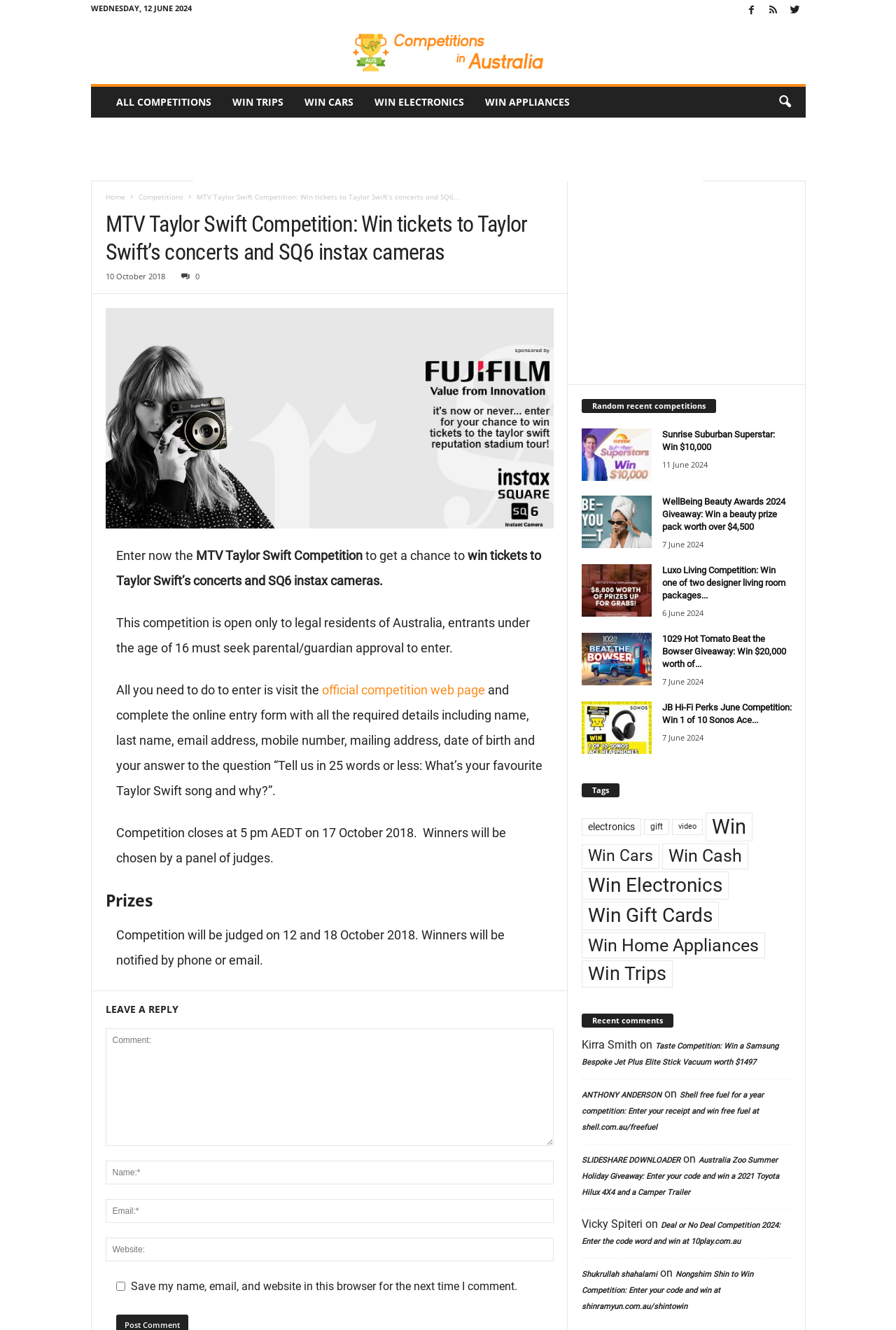Find the bounding box coordinates for the HTML element described in this sentence: "official competition web page". Provide the coordinates as four float numbers between 0 and 1, in the format [left, top, right, bottom].

[0.359, 0.513, 0.541, 0.524]